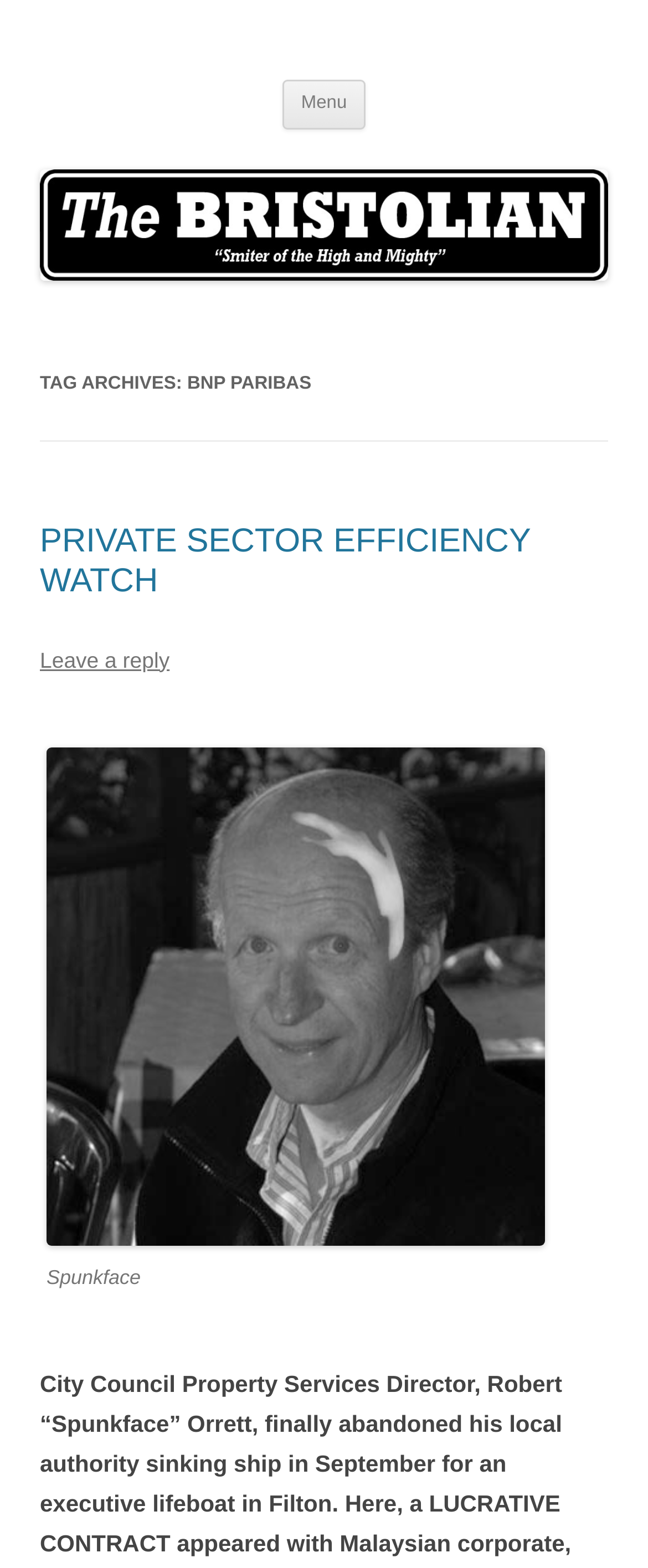What is the name of the publication?
Provide a concise answer using a single word or phrase based on the image.

The BRISTOLIAN